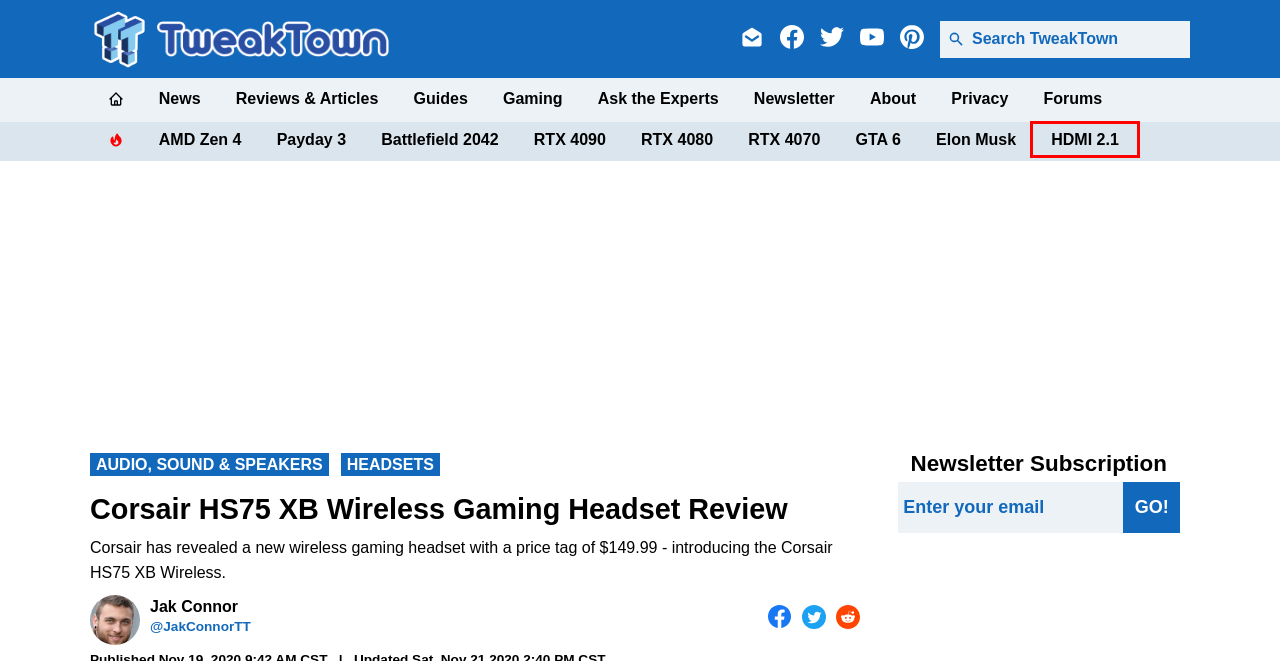You are given a screenshot of a webpage with a red rectangle bounding box around an element. Choose the best webpage description that matches the page after clicking the element in the bounding box. Here are the candidates:
A. Jak Connor
B. GTA 6 Hub
C. Daily Newsletter - Sign up now!
D. NVIDIA GeForce RTX 4070 Hub
E. Payday 3 Hub
F. Ask the Experts Tech Questions Column - Page 1
G. HDMI 2.1 Monitors Hub
H. Gaming Content Archive Listing

G